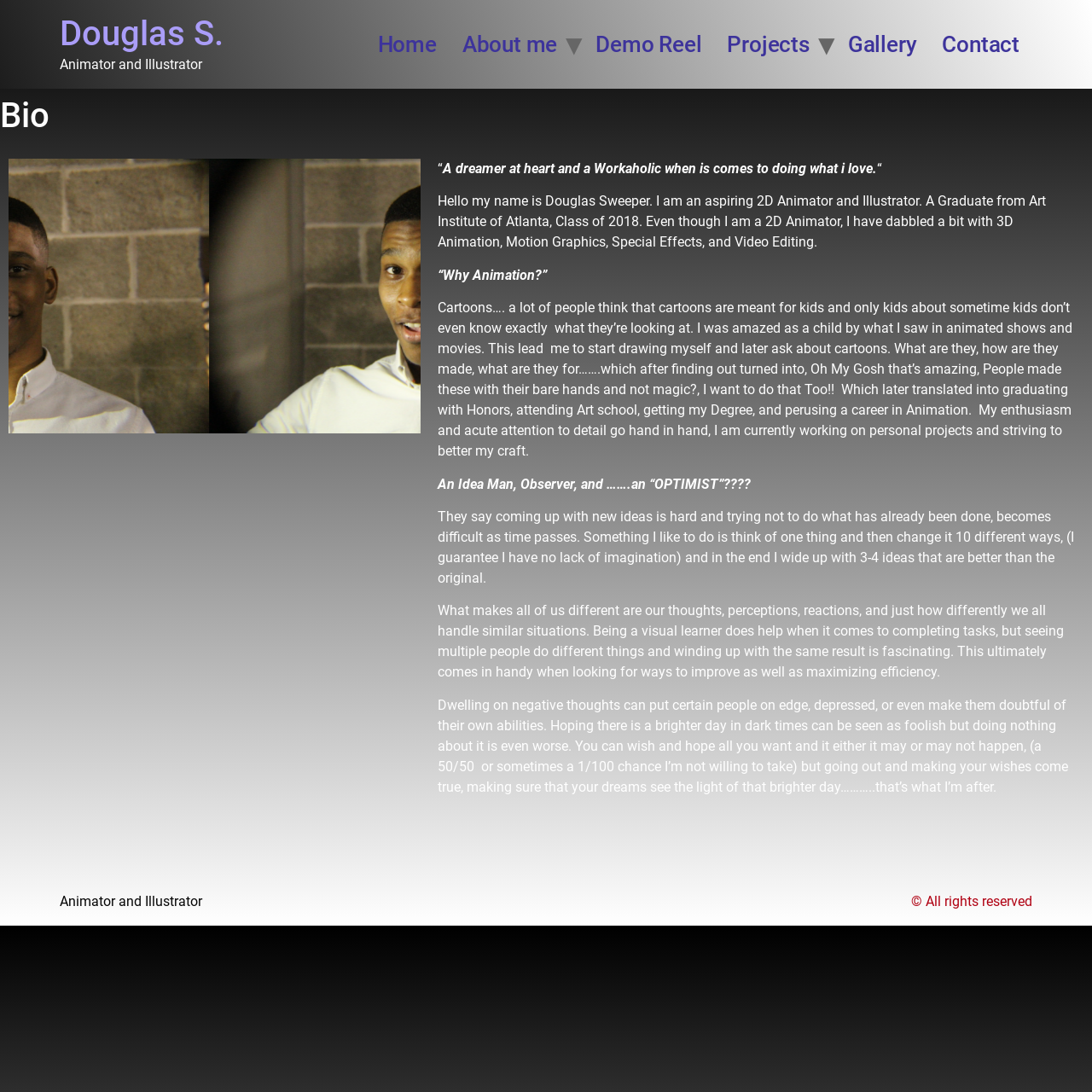Please answer the following question using a single word or phrase: 
What is Douglas S.'s profession?

Animator and Illustrator